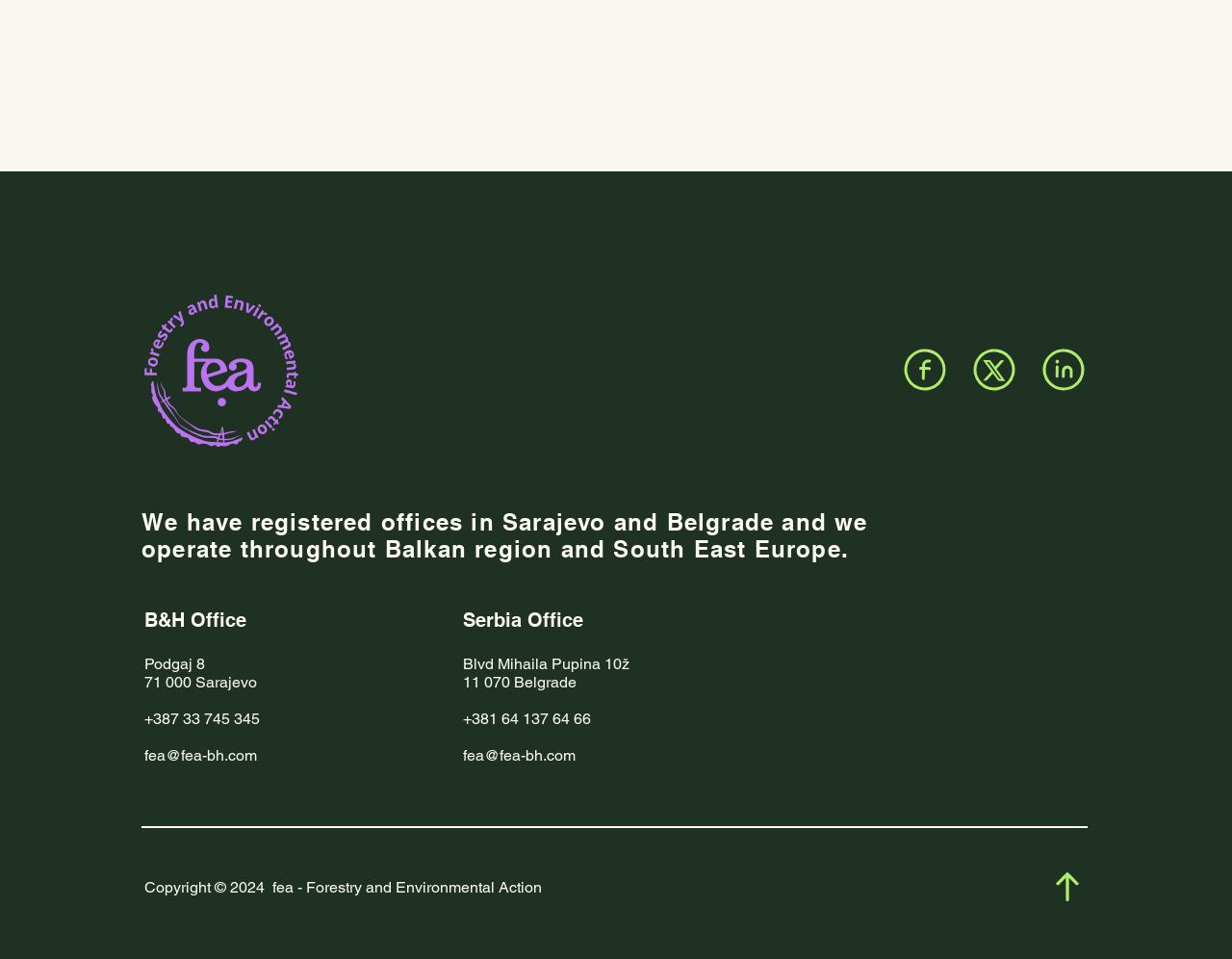Analyze the image and deliver a detailed answer to the question: How many offices does the company have?

The company has two offices, one in Sarajevo and one in Belgrade, as indicated by the 'B&H Office' and 'Serbia Office' labels on the webpage.